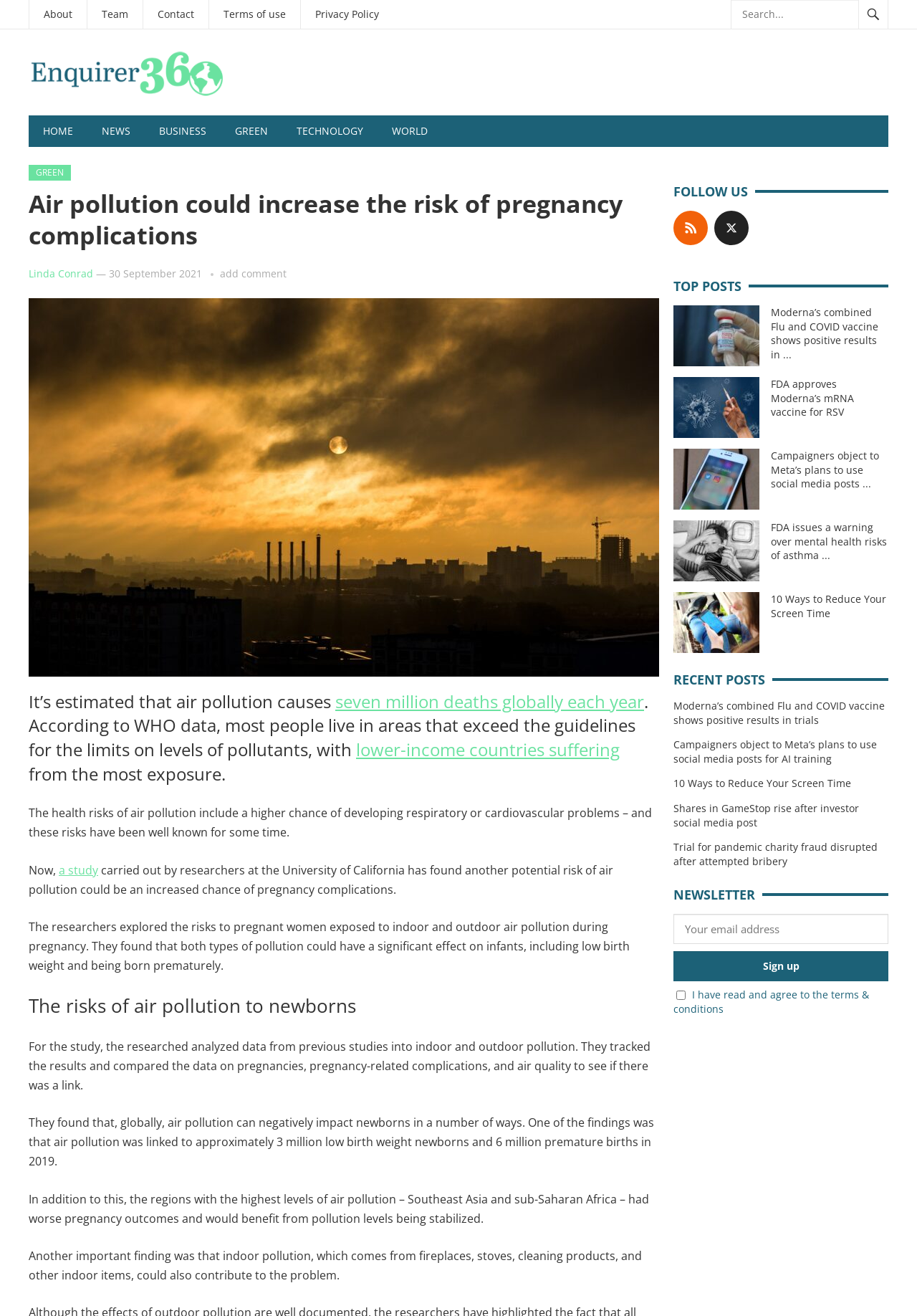What is the headline of the webpage?

Air pollution could increase the risk of pregnancy complications 